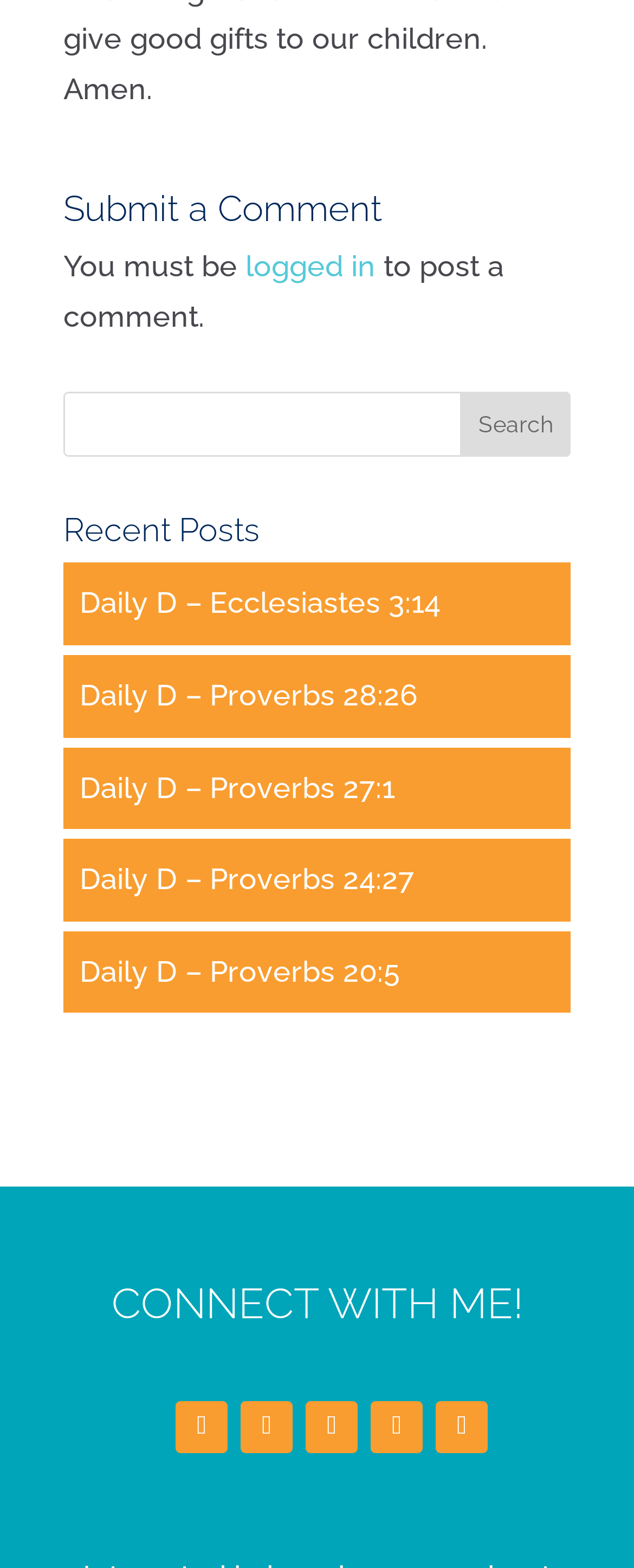Please determine the bounding box coordinates for the element that should be clicked to follow these instructions: "Read Daily D – Ecclesiastes 3:14".

[0.126, 0.374, 0.695, 0.395]